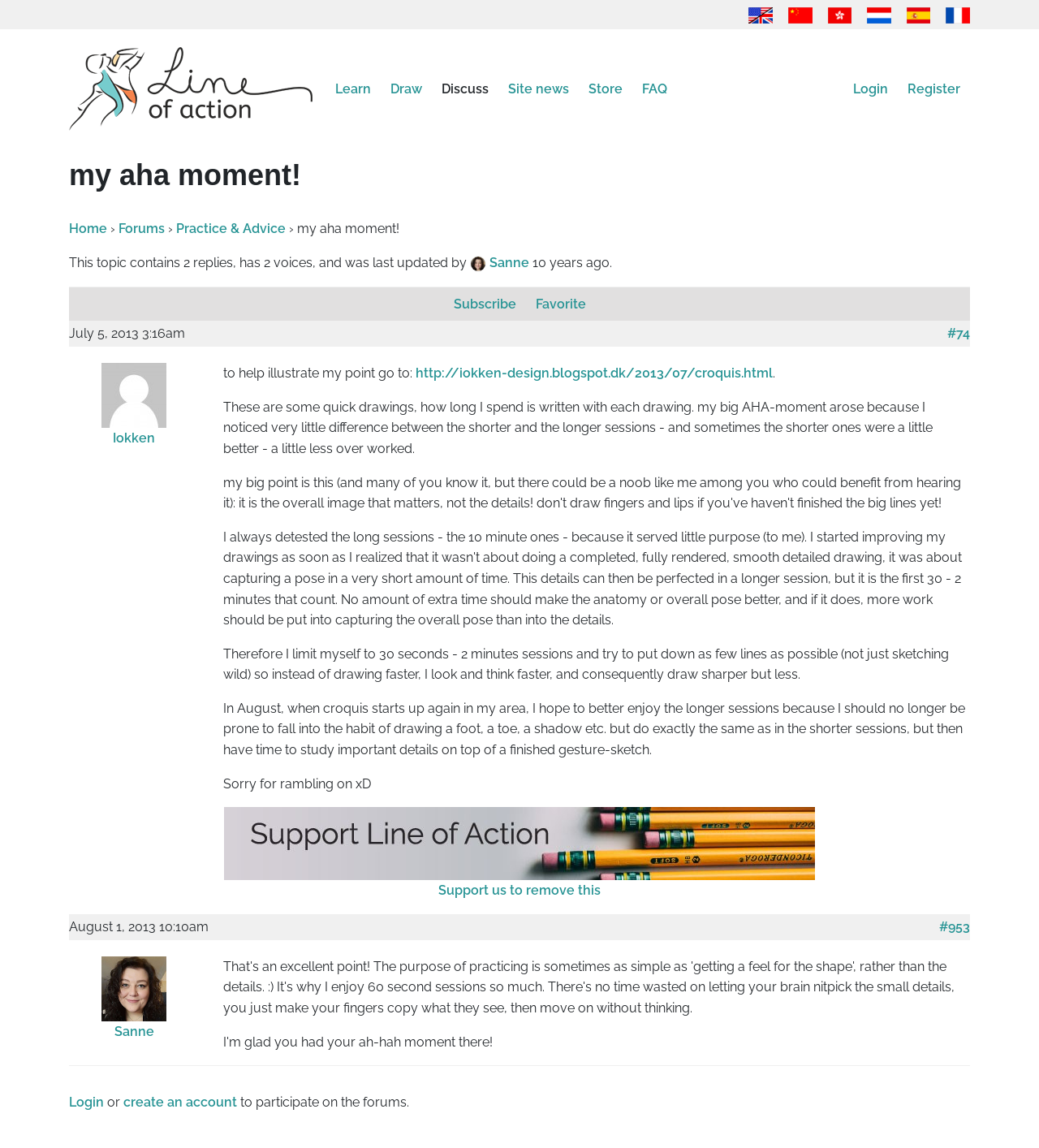Please study the image and answer the question comprehensively:
What is the name of the website?

The name of the website is 'my aha moment!' which is mentioned in the meta description and also appears as a heading on the webpage.